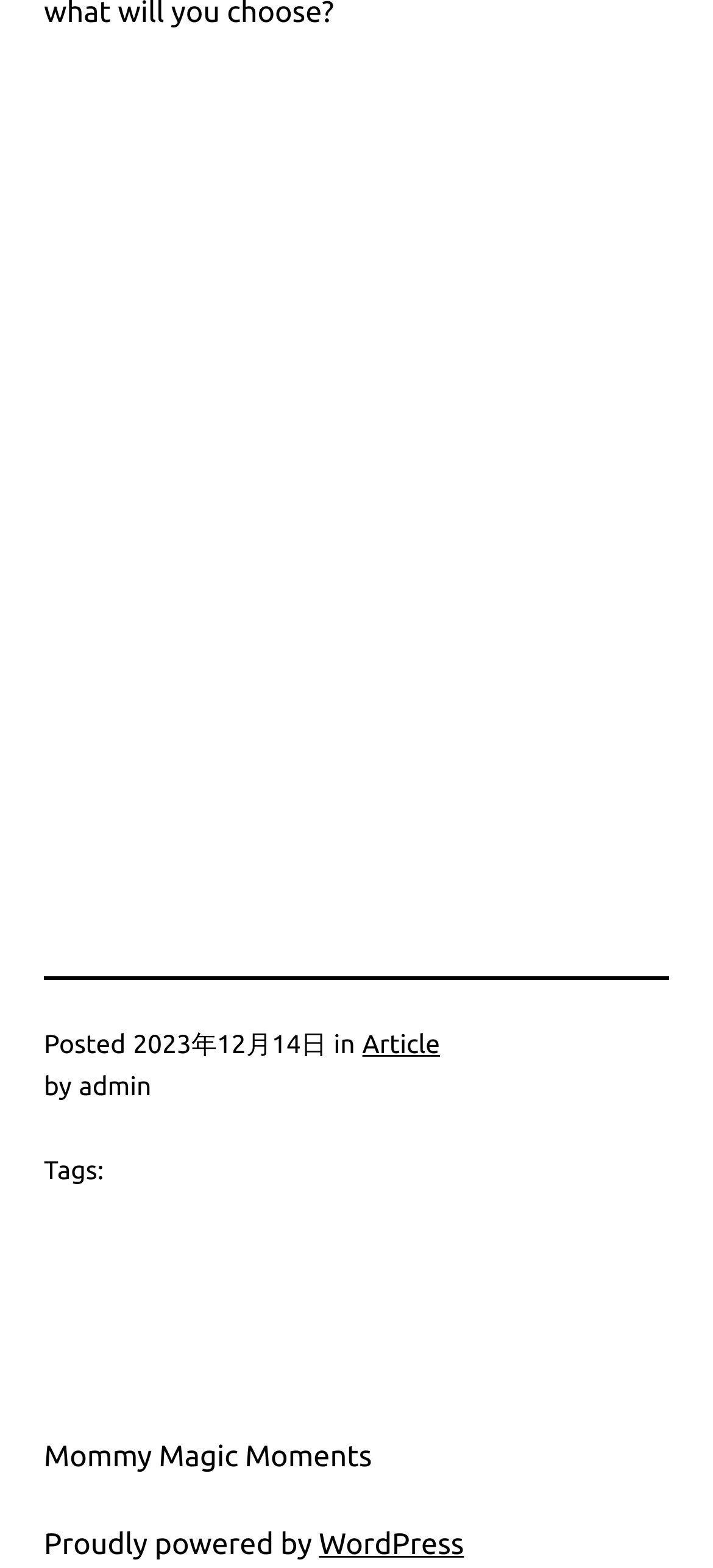Determine the bounding box for the UI element described here: "Article".

[0.508, 0.656, 0.617, 0.675]